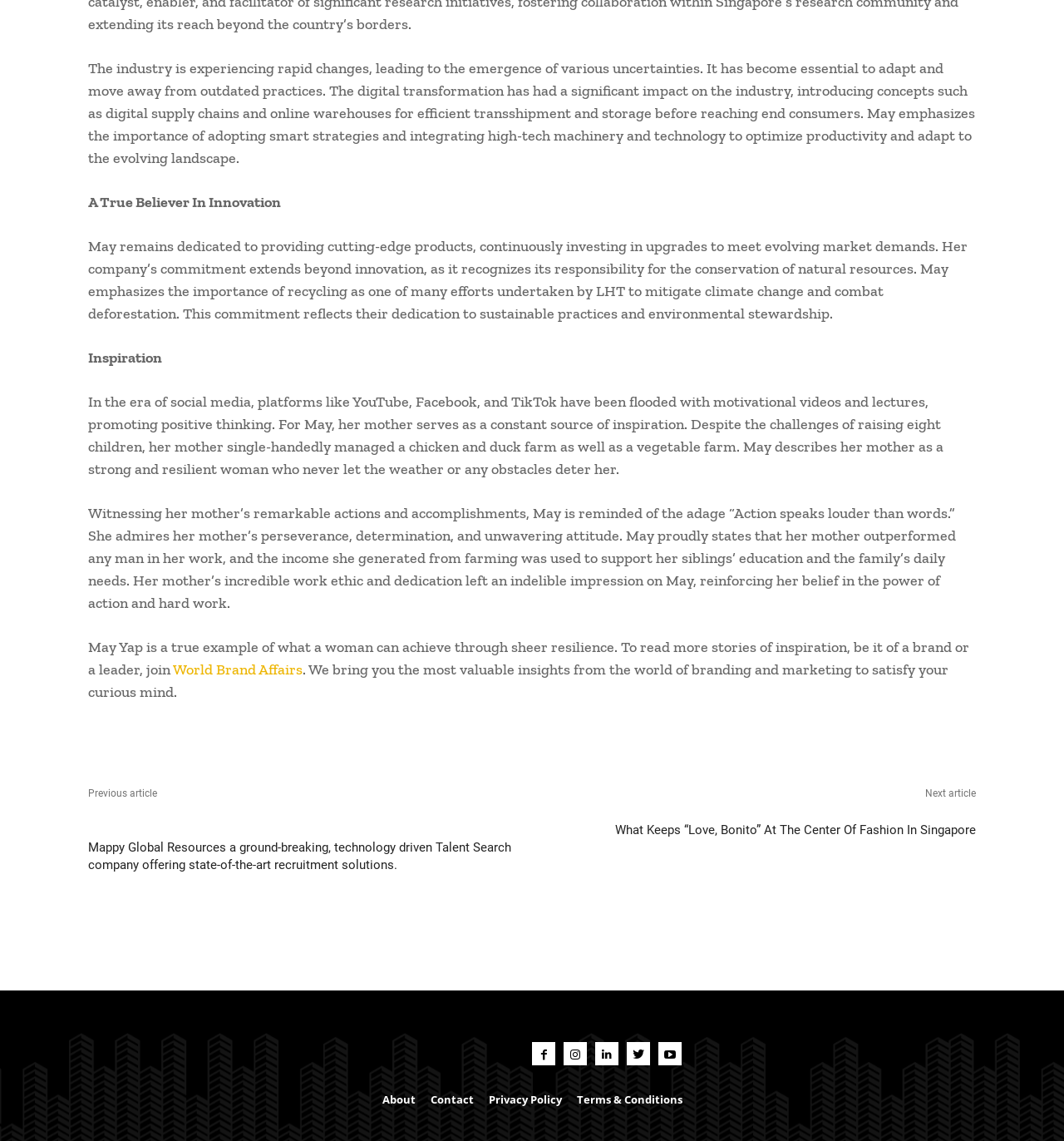What is the source of inspiration for May?
Refer to the screenshot and answer in one word or phrase.

her mother